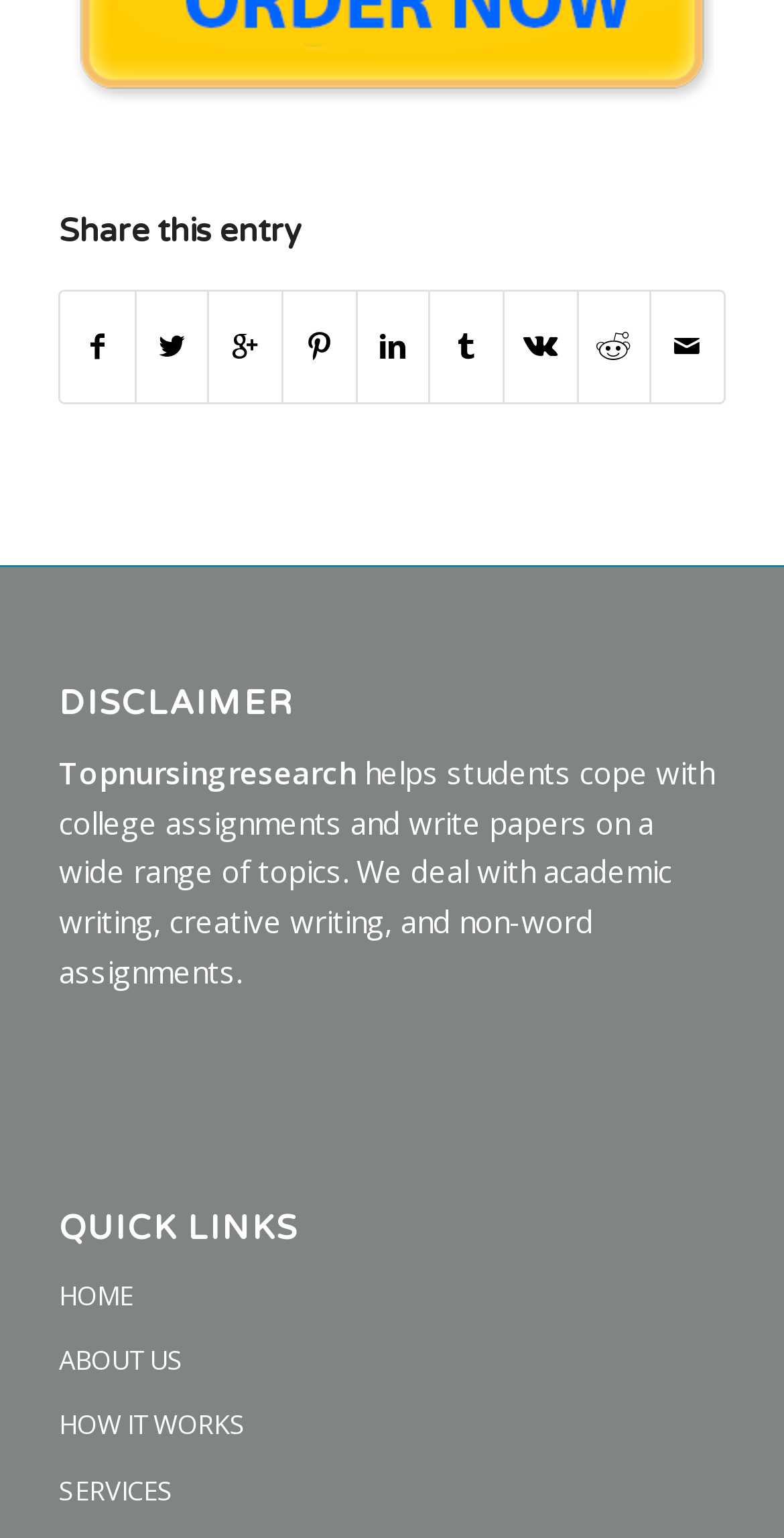Predict the bounding box coordinates of the area that should be clicked to accomplish the following instruction: "Share this entry". The bounding box coordinates should consist of four float numbers between 0 and 1, i.e., [left, top, right, bottom].

[0.075, 0.139, 0.925, 0.162]